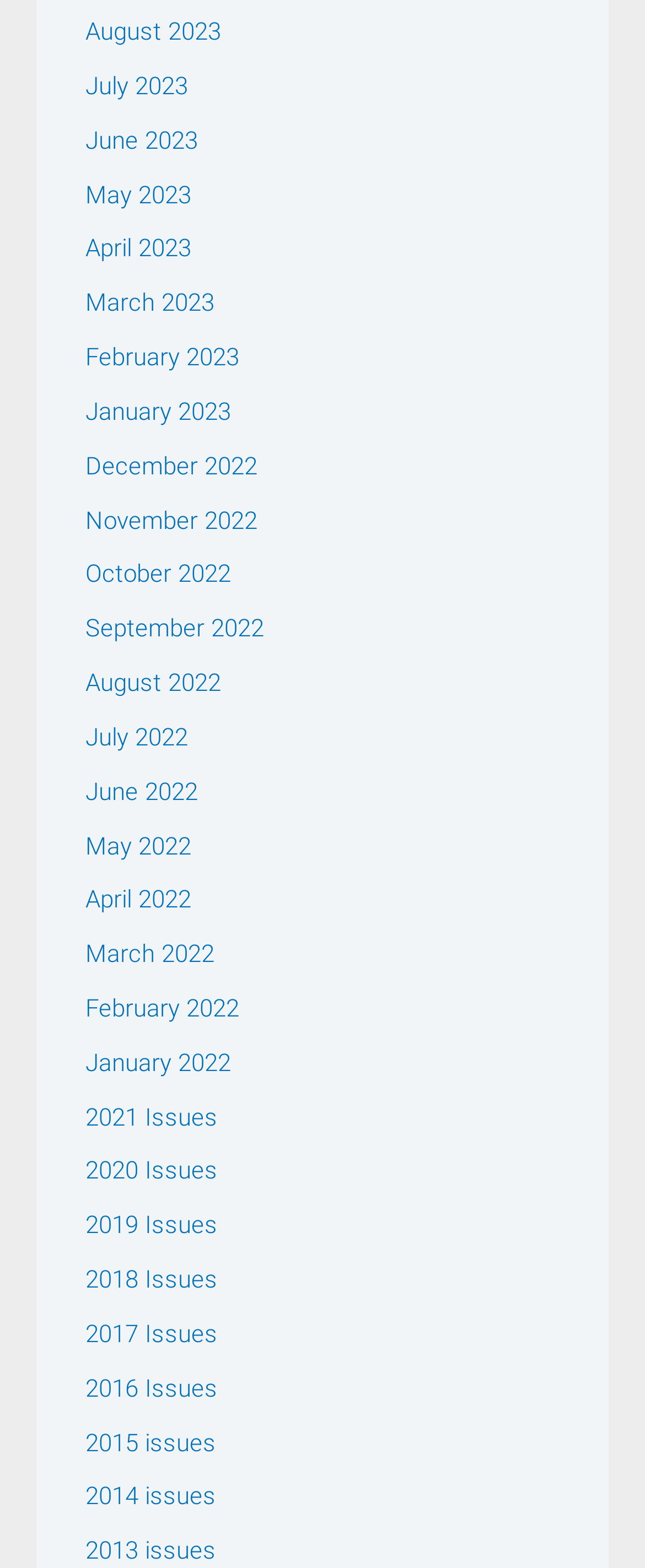Determine the bounding box coordinates of the clickable region to execute the instruction: "check May 2022". The coordinates should be four float numbers between 0 and 1, denoted as [left, top, right, bottom].

[0.132, 0.53, 0.296, 0.549]